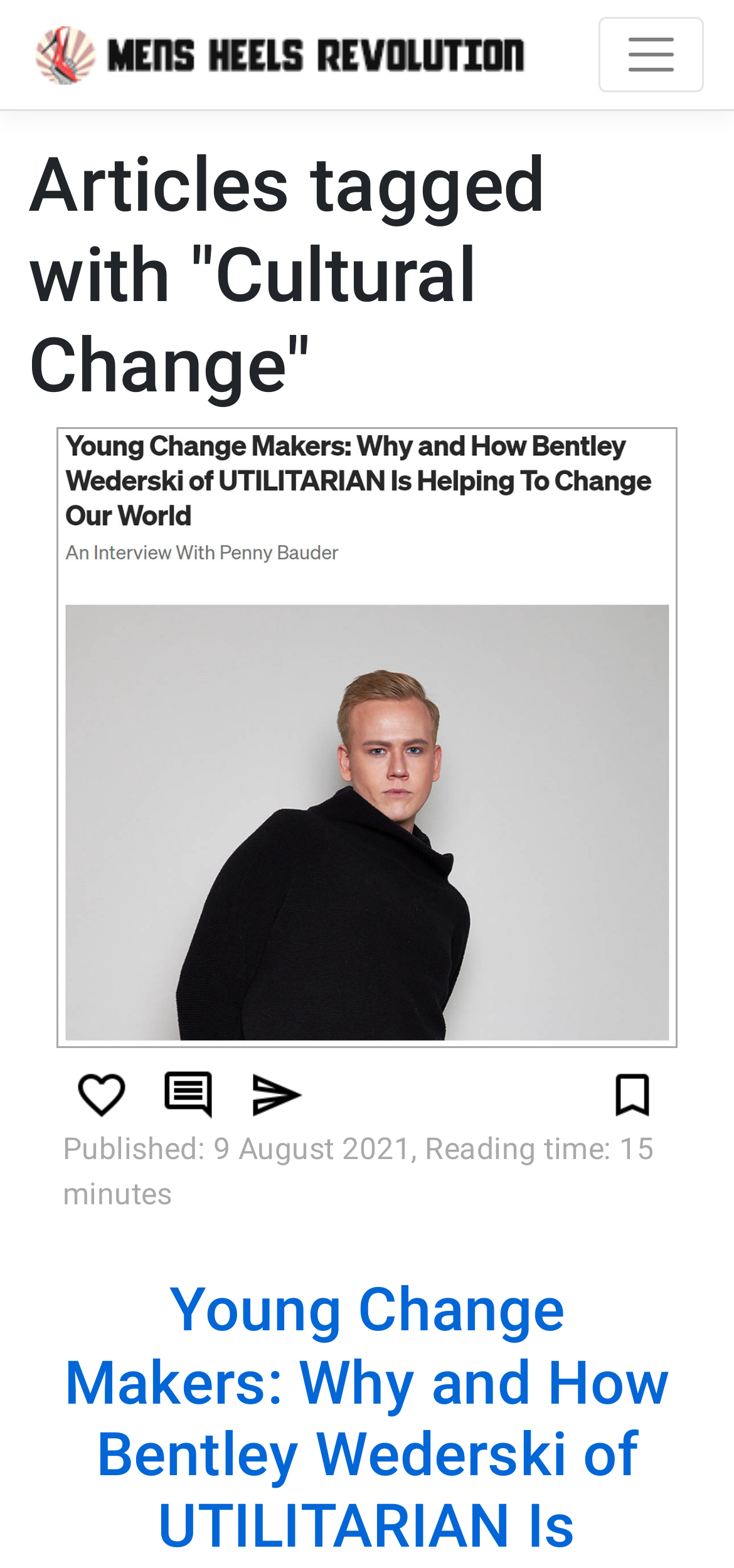What is the reading time of the article?
Based on the visual content, answer with a single word or a brief phrase.

15 minutes